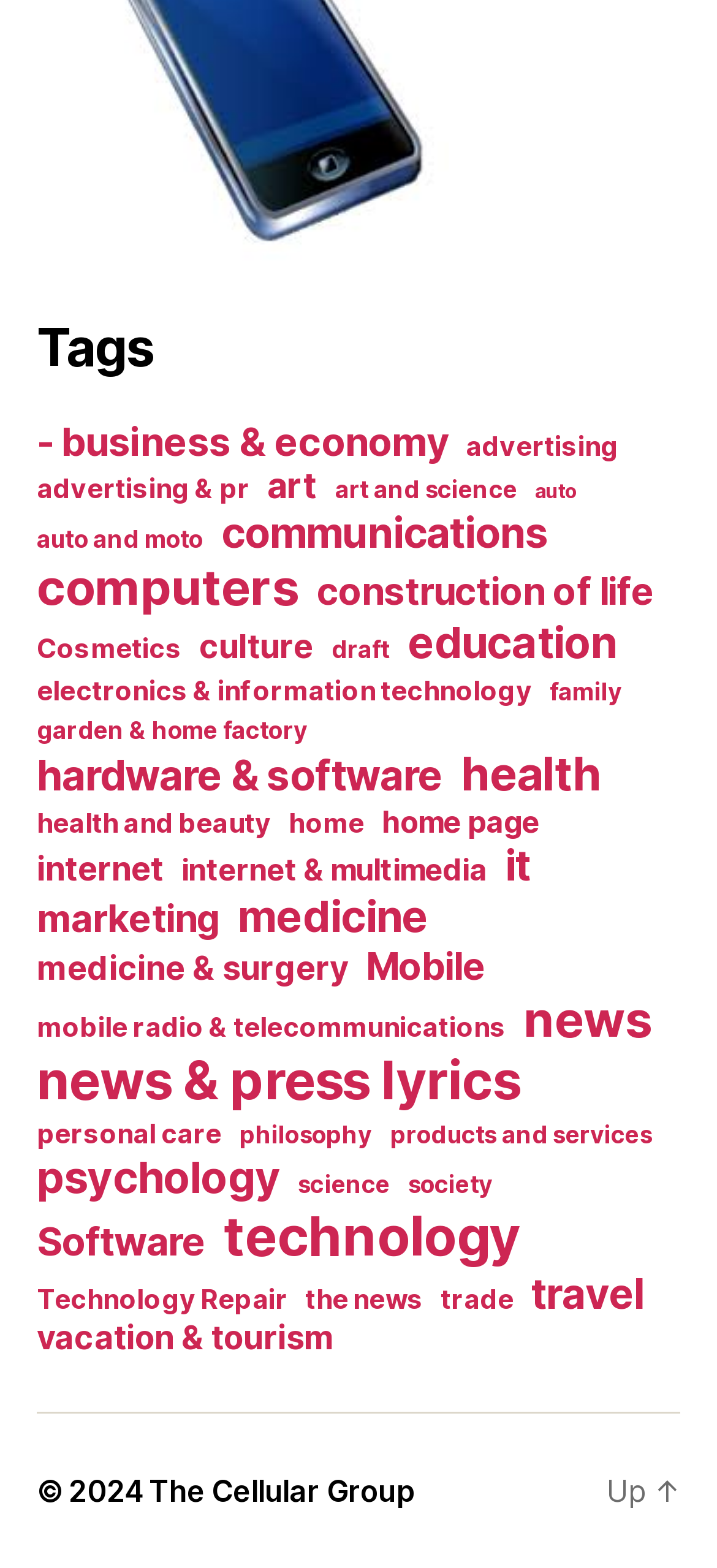Locate the UI element described by the news in the provided webpage screenshot. Return the bounding box coordinates in the format (top-left x, top-left y, bottom-right x, bottom-right y), ensuring all values are between 0 and 1.

[0.426, 0.818, 0.59, 0.839]